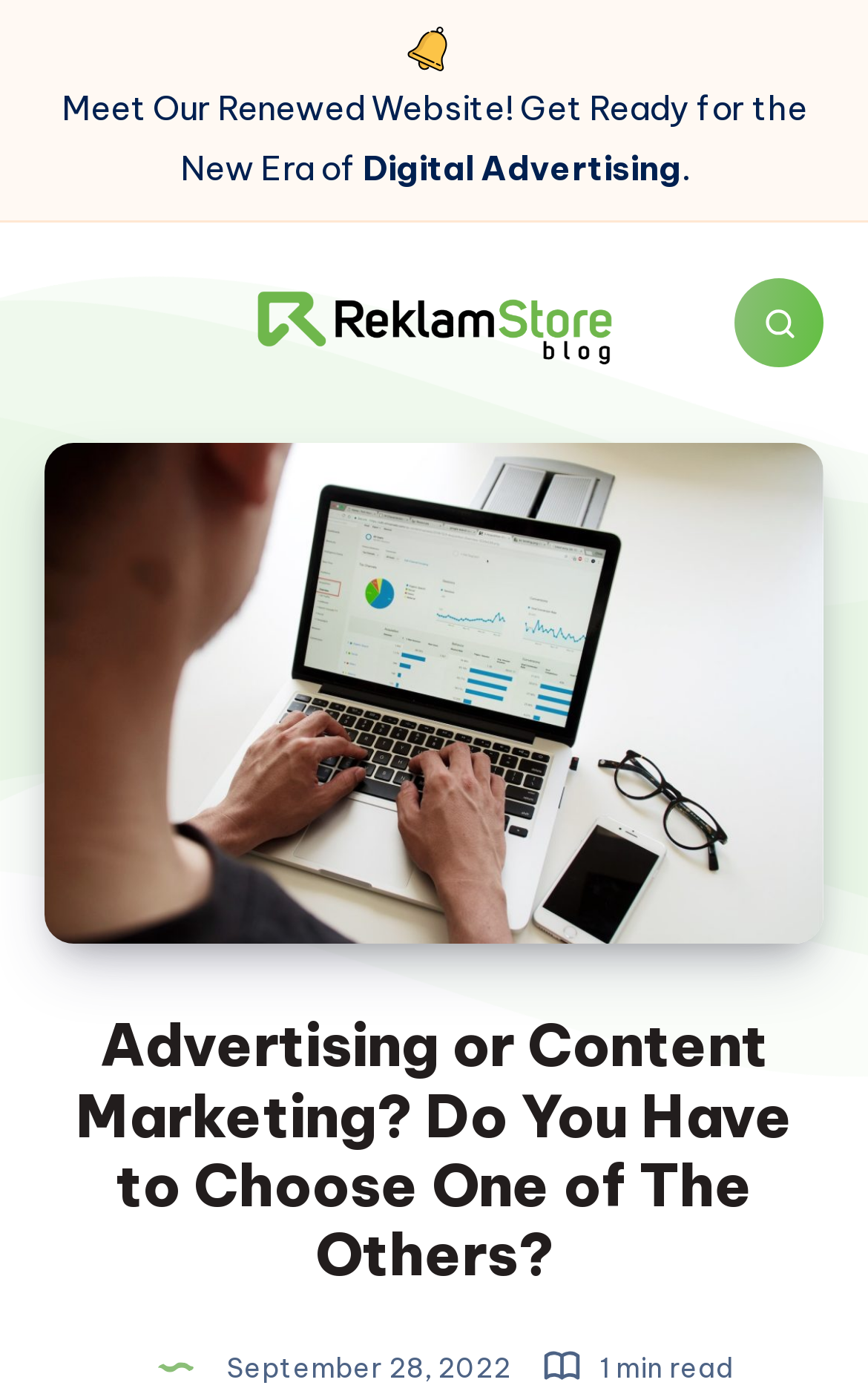Please find the bounding box coordinates (top-left x, top-left y, bottom-right x, bottom-right y) in the screenshot for the UI element described as follows: aria-label="Search"

[0.846, 0.199, 0.949, 0.263]